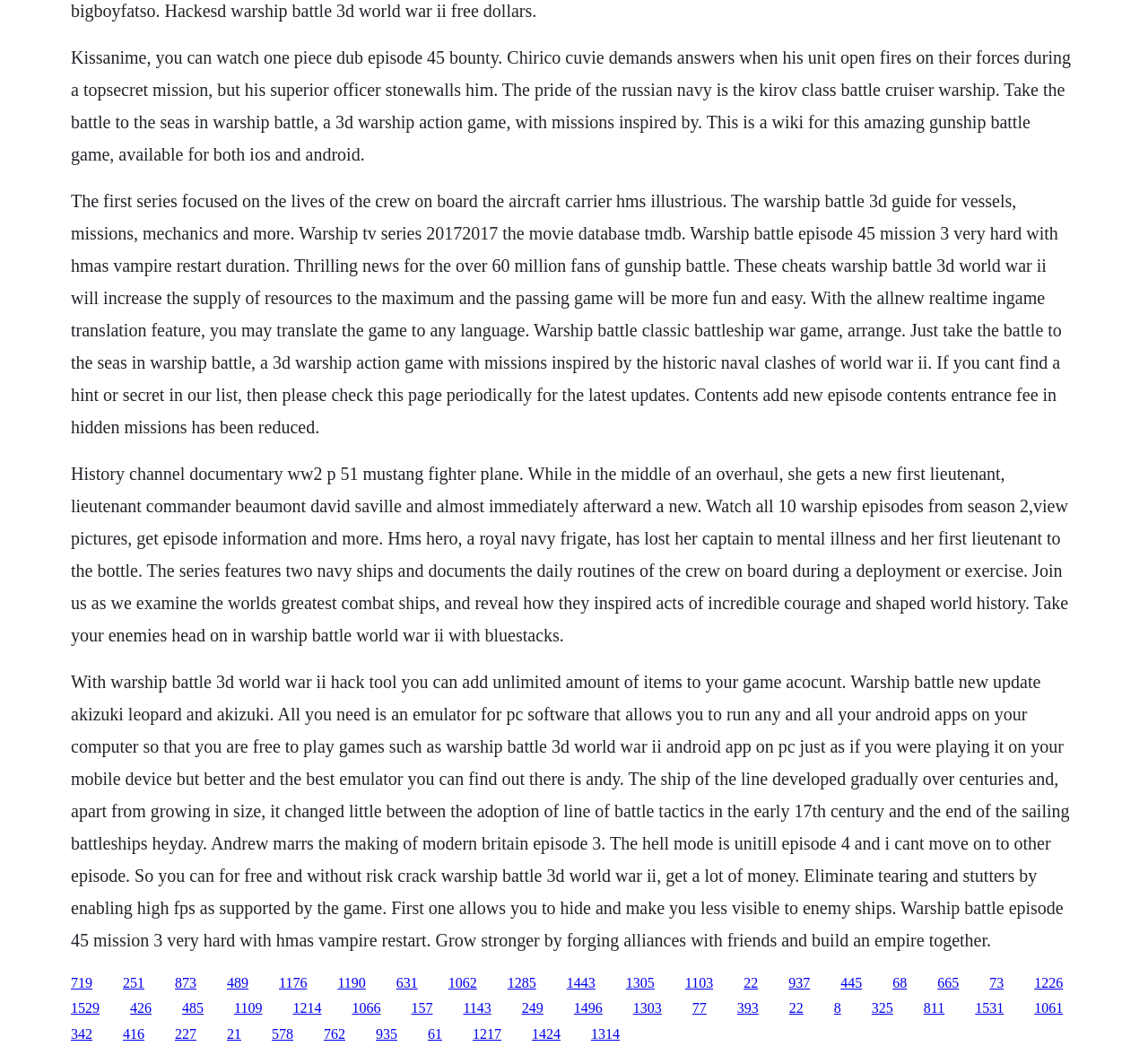Can you find the bounding box coordinates for the element that needs to be clicked to execute this instruction: "Read more about Warship Battle 3D World War II"? The coordinates should be given as four float numbers between 0 and 1, i.e., [left, top, right, bottom].

[0.152, 0.924, 0.171, 0.938]